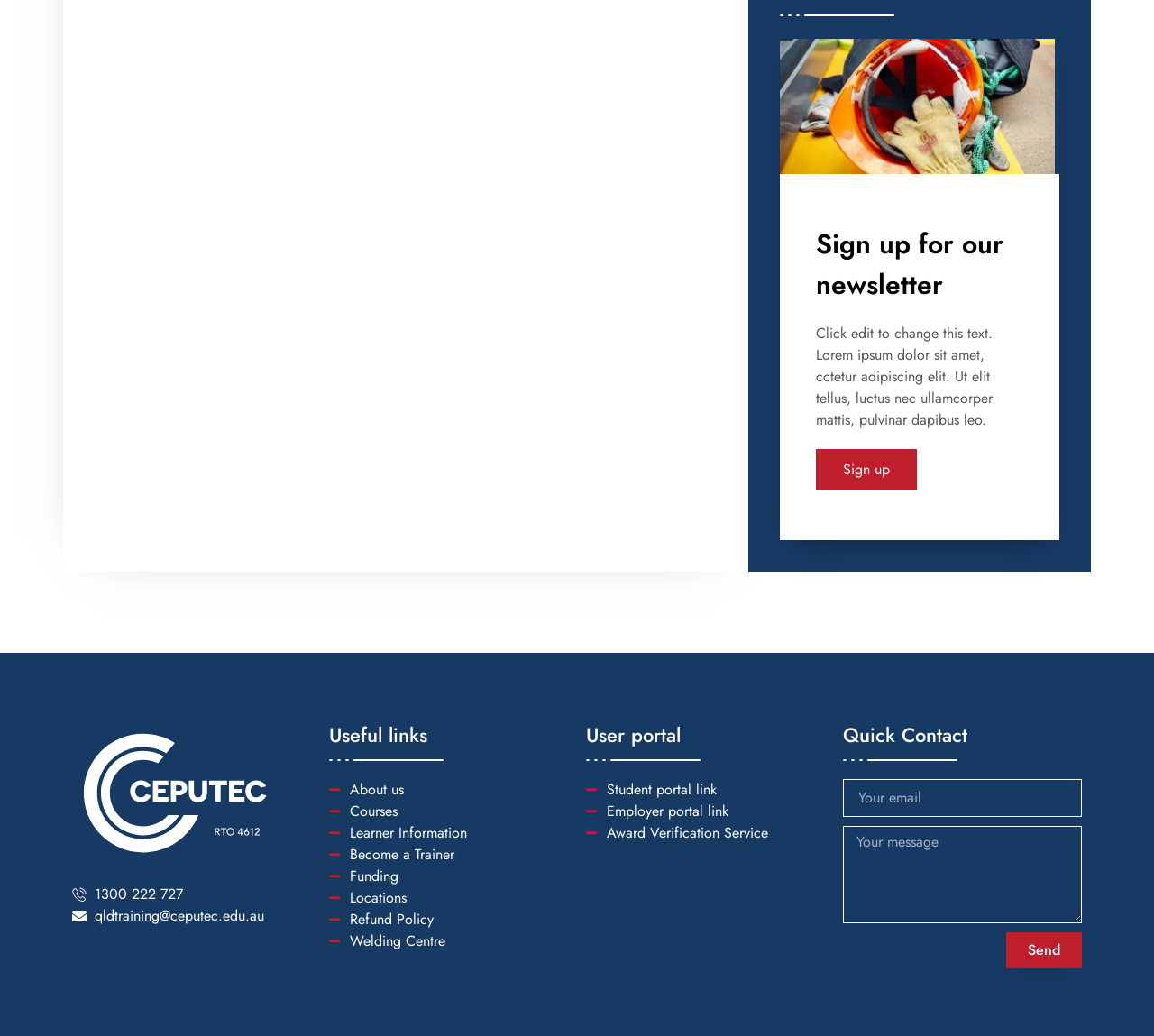Using the provided element description: "Become a Trainer", identify the bounding box coordinates. The coordinates should be four floats between 0 and 1 in the order [left, top, right, bottom].

[0.285, 0.815, 0.492, 0.836]